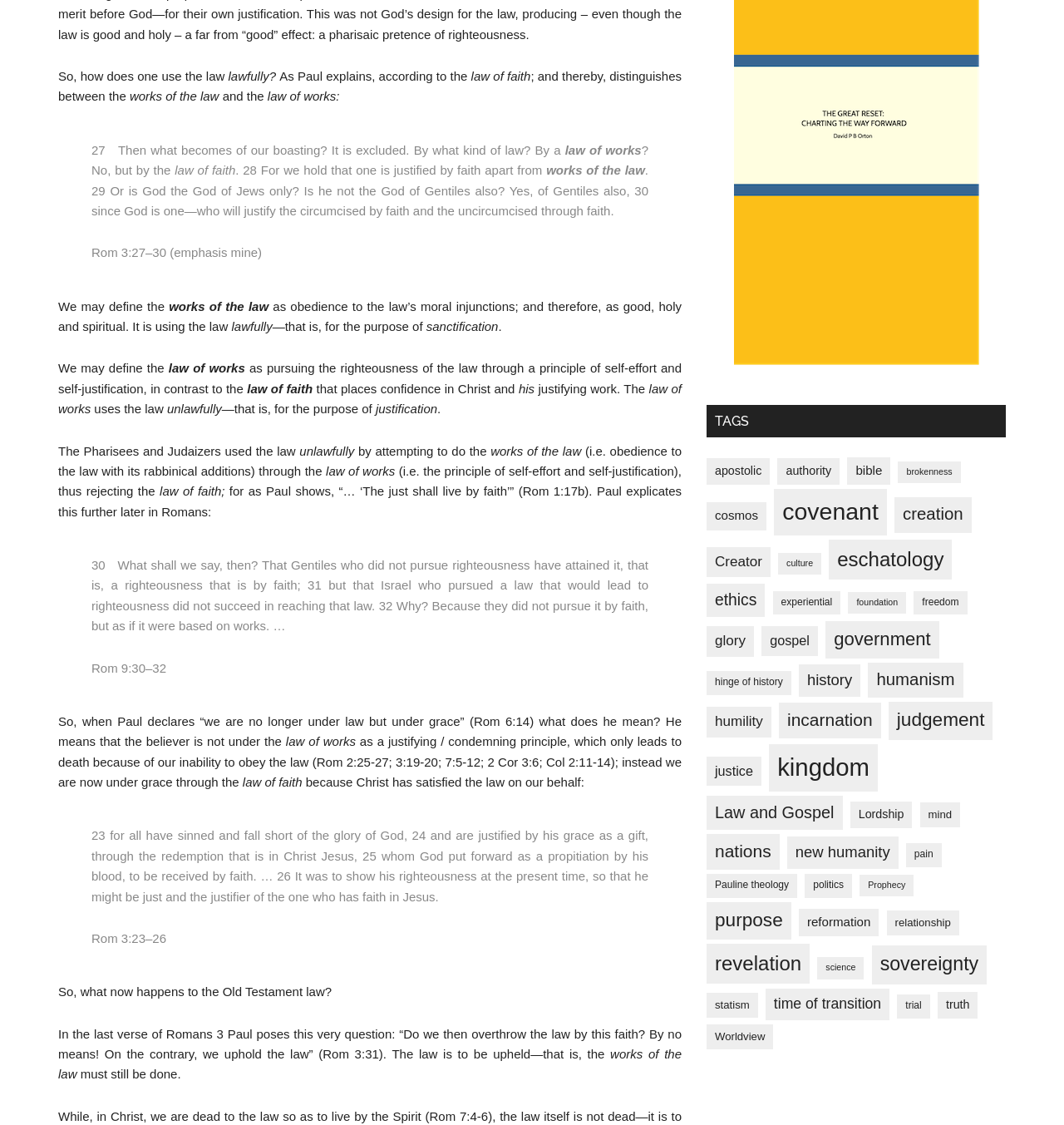Pinpoint the bounding box coordinates of the clickable element to carry out the following instruction: "follow the 'bible' link."

[0.796, 0.406, 0.837, 0.431]